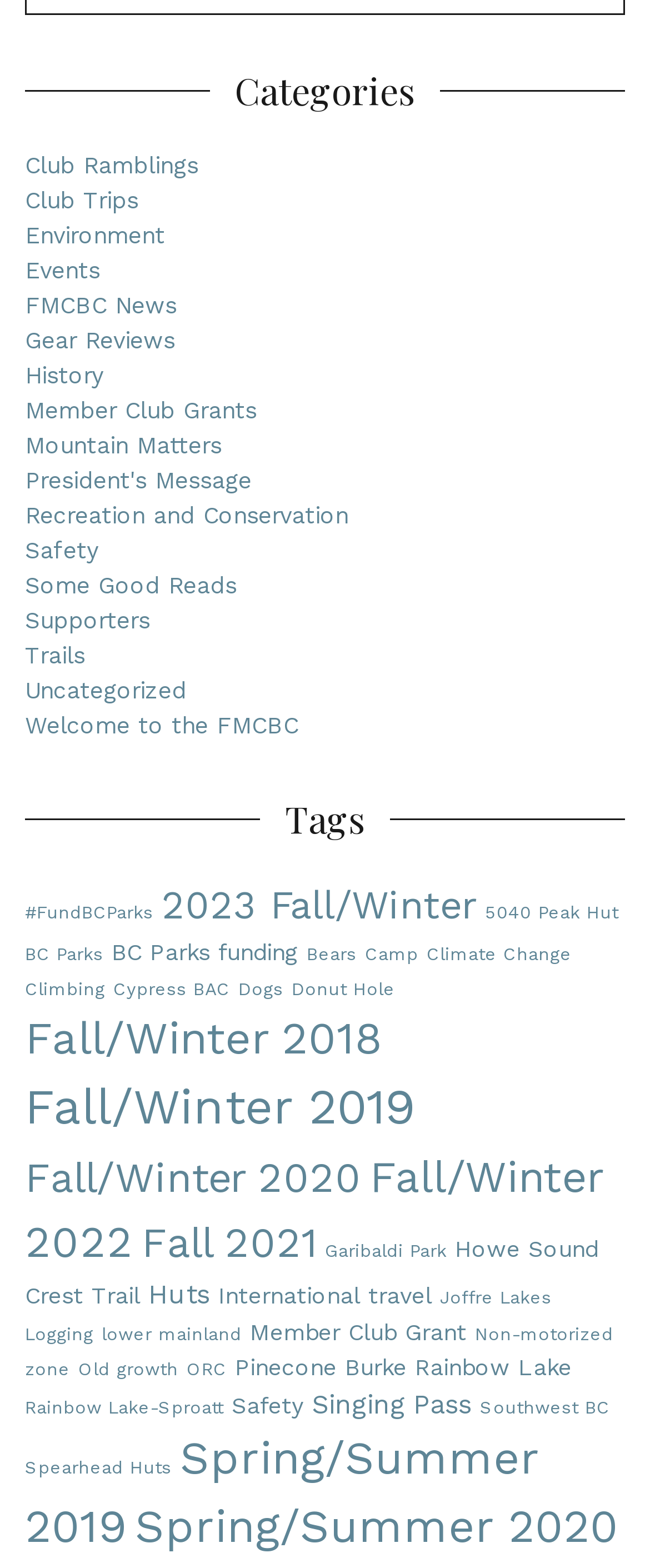How many items are in the 'Fall/Winter 2022' category?
Answer with a single word or phrase by referring to the visual content.

13